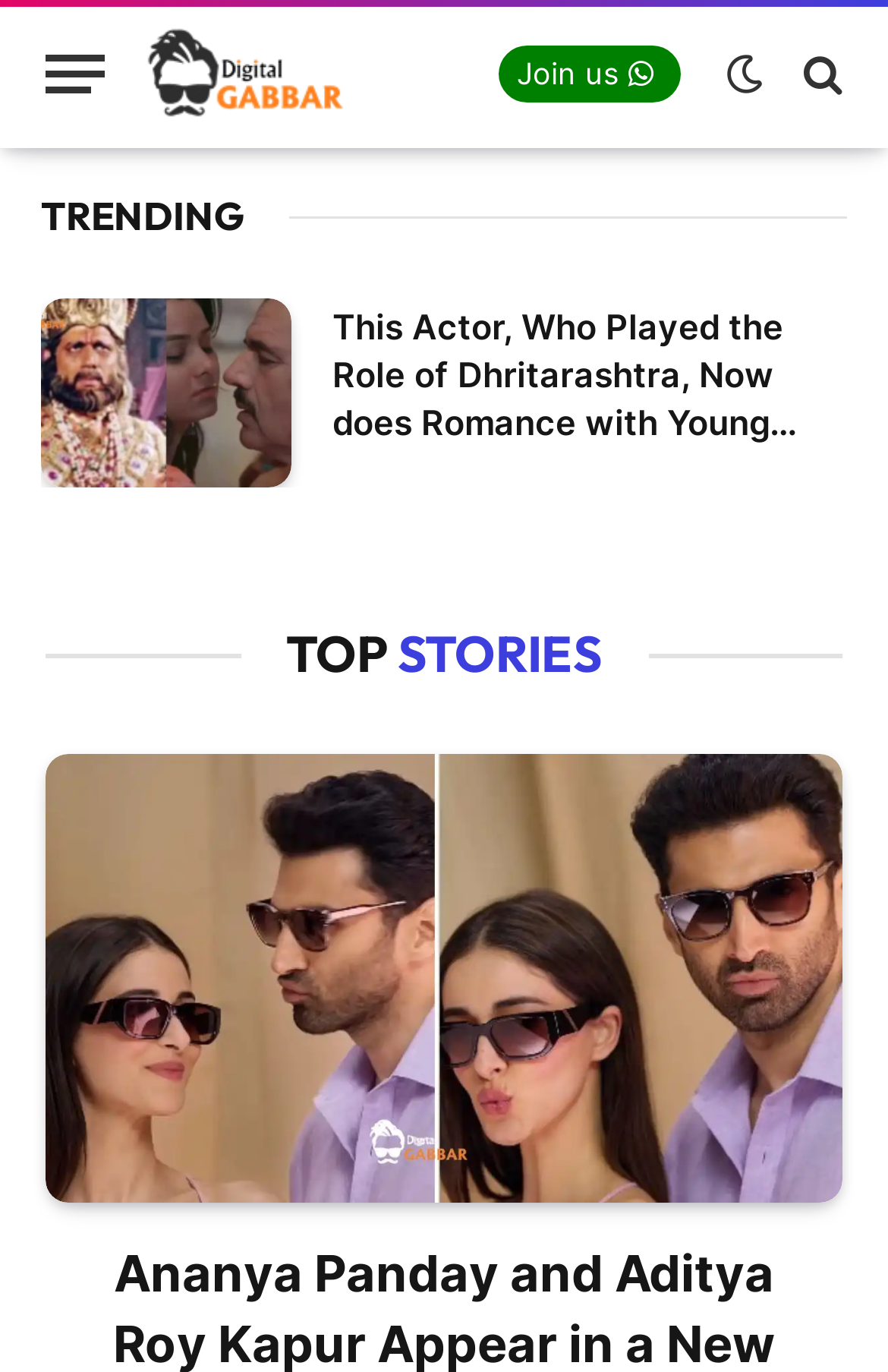How many trending articles are there?
Please provide a single word or phrase based on the screenshot.

1